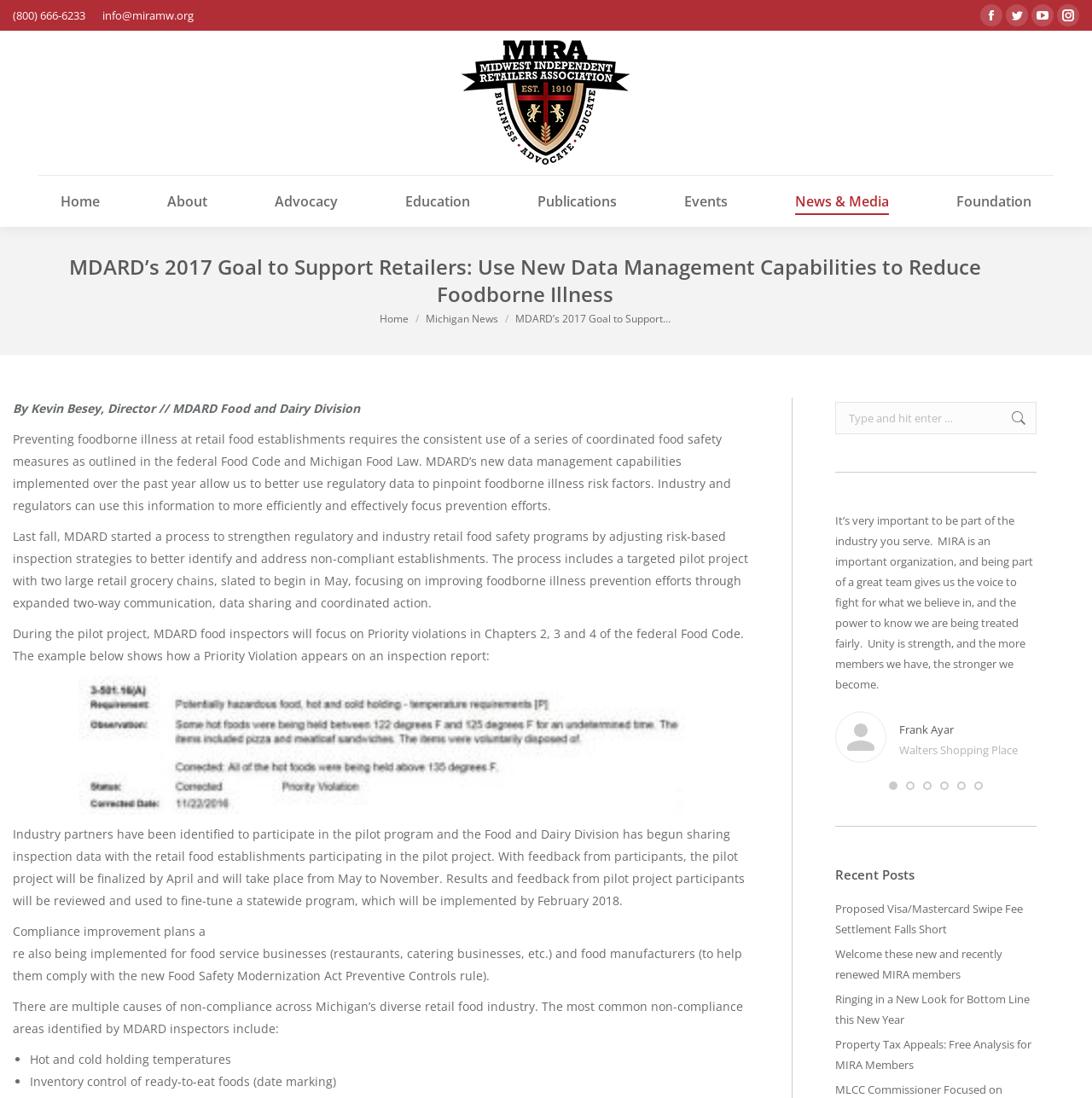Summarize the contents and layout of the webpage in detail.

This webpage is about MIRA (Michigan Retailers Association) and its goal to support retailers in reducing foodborne illness. At the top of the page, there is a header section with contact information, including a phone number and email address, as well as links to MIRA's social media pages. Below the header, there is a navigation menu with links to various sections of the website, such as "Home", "About", "Advocacy", and "News & Media".

The main content of the page is divided into several sections. The first section has a heading that reads "MDARD's 2017 Goal to Support Retailers" and provides an introduction to the topic of food safety and the role of MDARD (Michigan Department of Agriculture and Rural Development) in supporting retailers. Below this introduction, there is a paragraph of text that explains the importance of food safety and the measures that MDARD is taking to prevent foodborne illness.

The next section is a series of articles or testimonials from MIRA members, each with a heading and a brief quote or statement about the benefits of MIRA membership. These articles are accompanied by images of the members who are quoted.

Further down the page, there is a section with a heading that reads "Recent Posts" and lists several links to news articles or blog posts related to the retail industry.

At the very bottom of the page, there is a link to "Go to Top" and a small image.

Overall, the webpage is well-organized and easy to navigate, with clear headings and concise text that explains the purpose and goals of MIRA and its role in supporting retailers in Michigan.